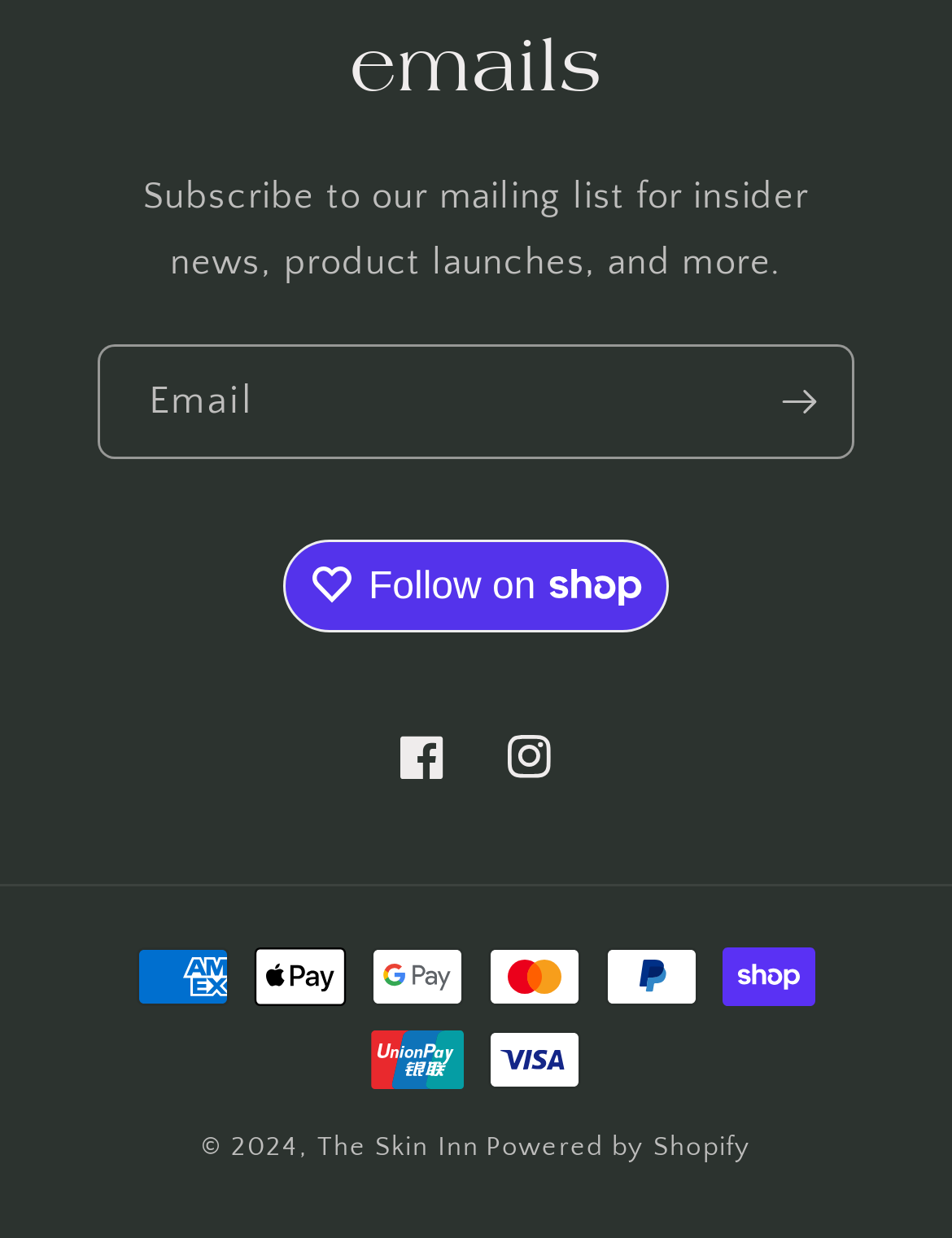Please specify the bounding box coordinates of the area that should be clicked to accomplish the following instruction: "Check the post date 'August 22, 2014'". The coordinates should consist of four float numbers between 0 and 1, i.e., [left, top, right, bottom].

None